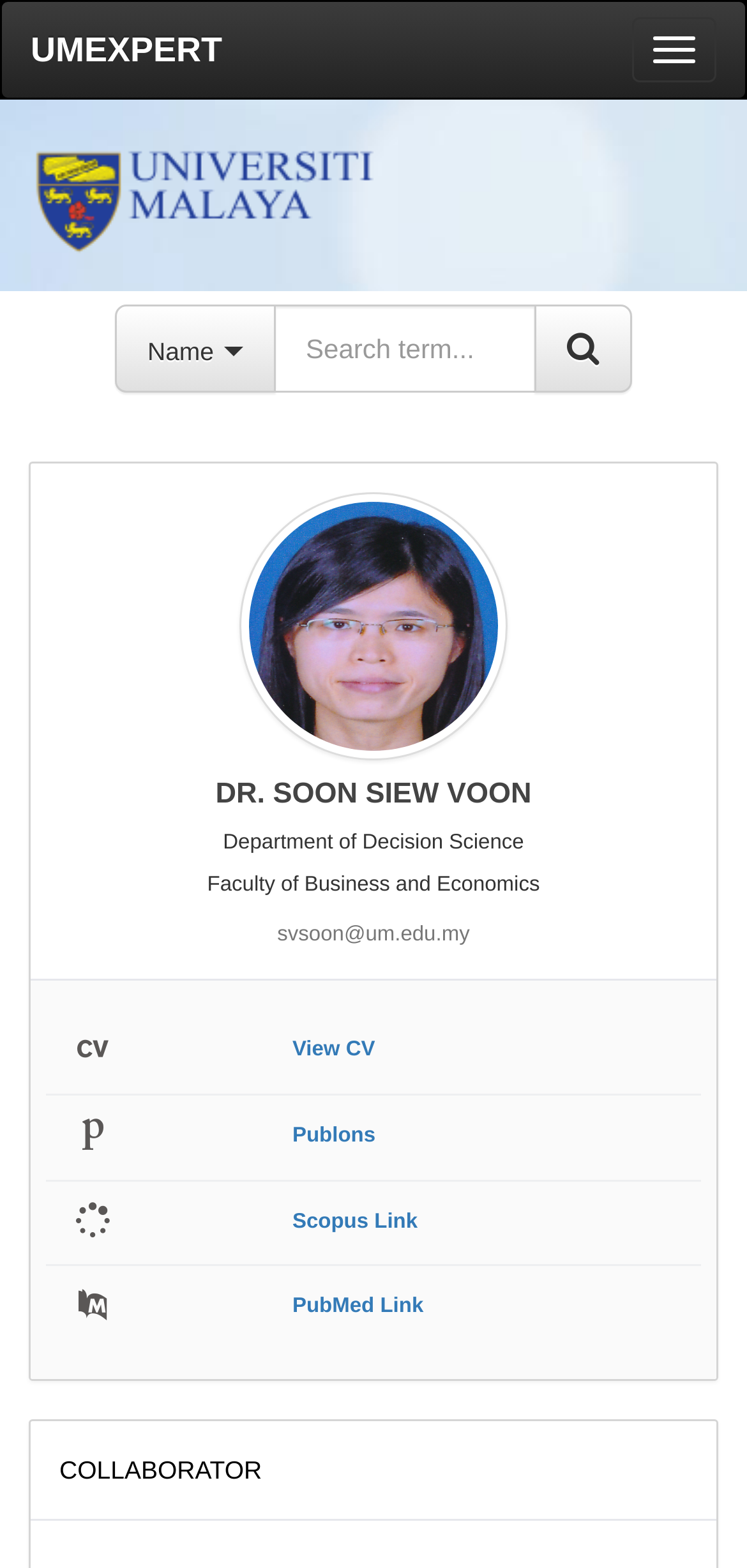What is the department of the academic staff?
Based on the visual, give a brief answer using one word or a short phrase.

Department of Decision Science